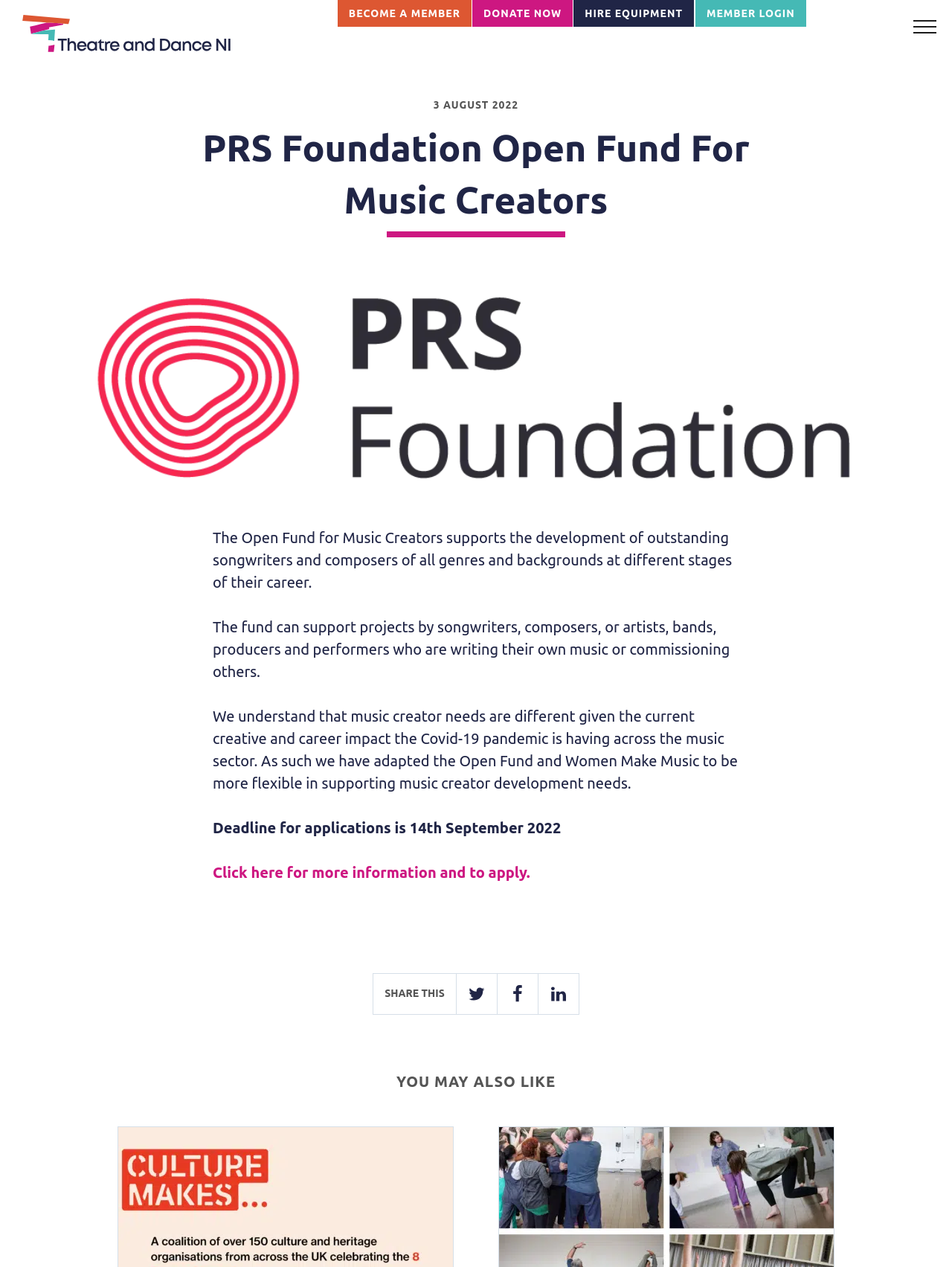Based on the element description: "Hire Equipment", identify the UI element and provide its bounding box coordinates. Use four float numbers between 0 and 1, [left, top, right, bottom].

[0.602, 0.0, 0.73, 0.022]